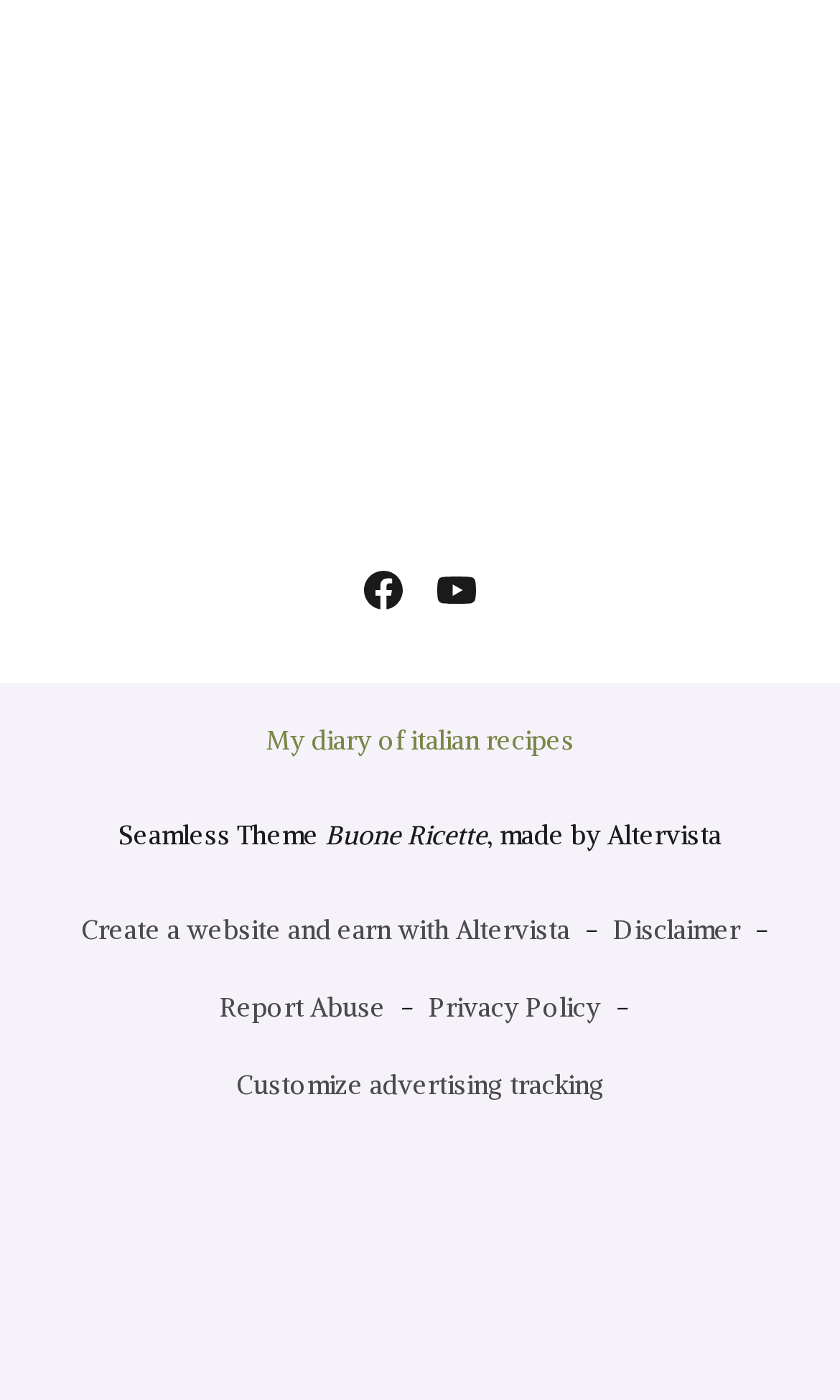Using the webpage screenshot, find the UI element described by Deja un comentario. Provide the bounding box coordinates in the format (top-left x, top-left y, bottom-right x, bottom-right y), ensuring all values are floating point numbers between 0 and 1.

None